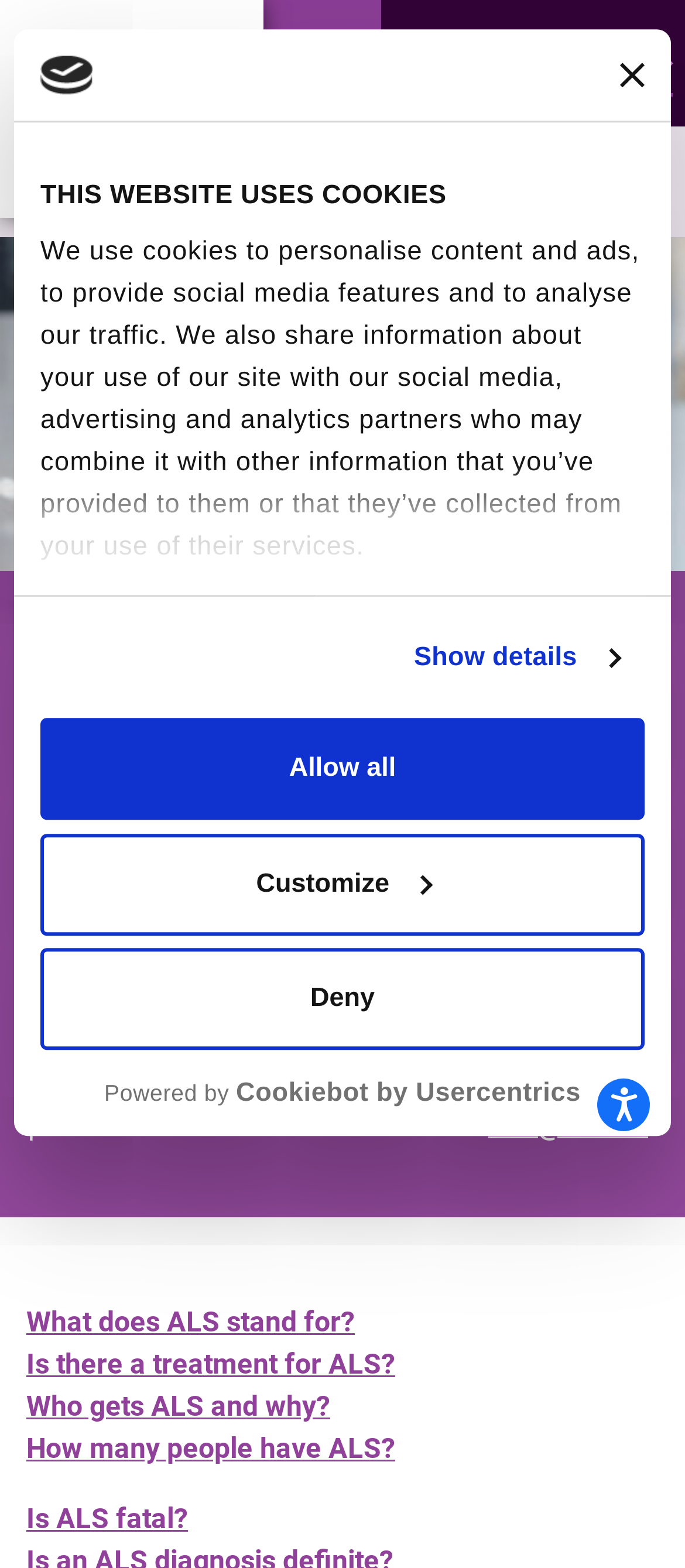Please specify the bounding box coordinates of the clickable region necessary for completing the following instruction: "Open the ALS TDI Logo link". The coordinates must consist of four float numbers between 0 and 1, i.e., [left, top, right, bottom].

[0.051, 0.054, 0.333, 0.081]